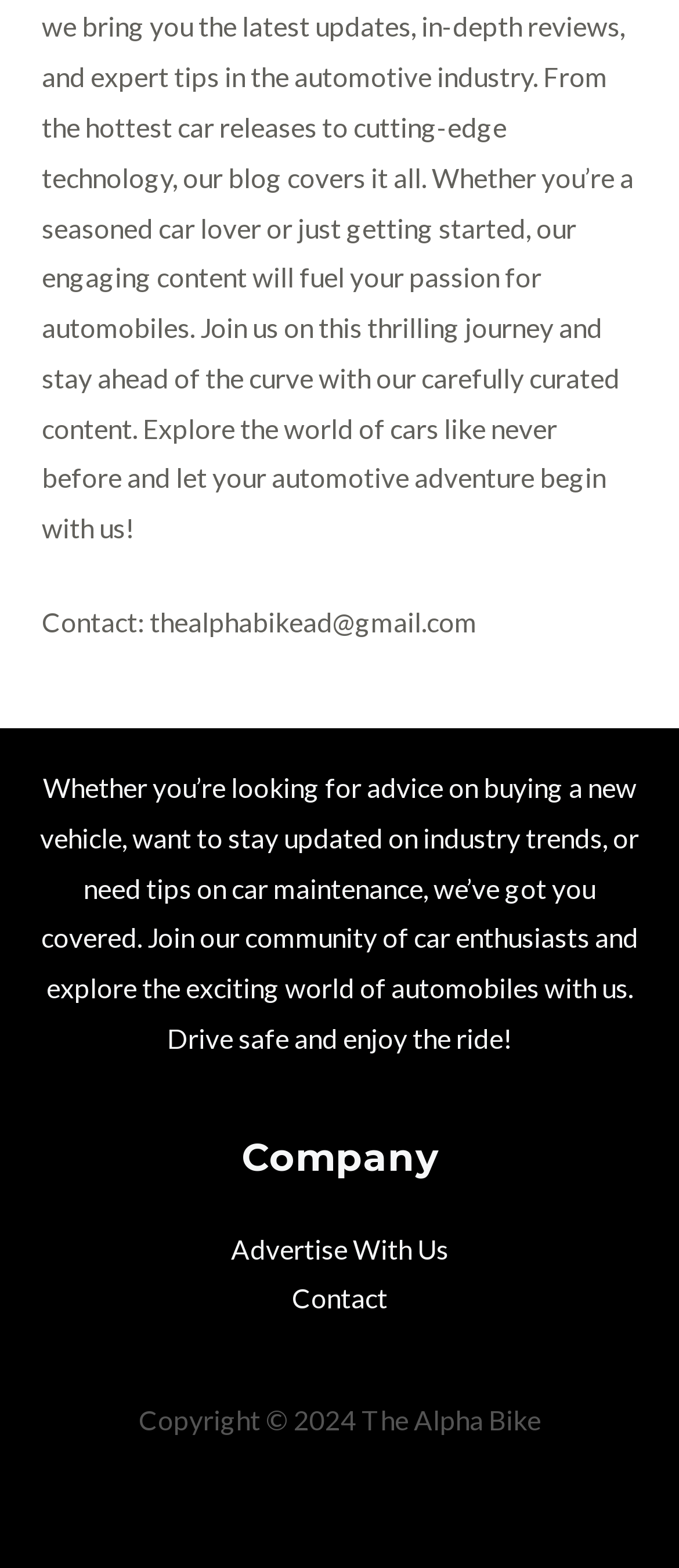Please determine the bounding box coordinates for the UI element described here. Use the format (top-left x, top-left y, bottom-right x, bottom-right y) with values bounded between 0 and 1: Contact

[0.429, 0.818, 0.571, 0.838]